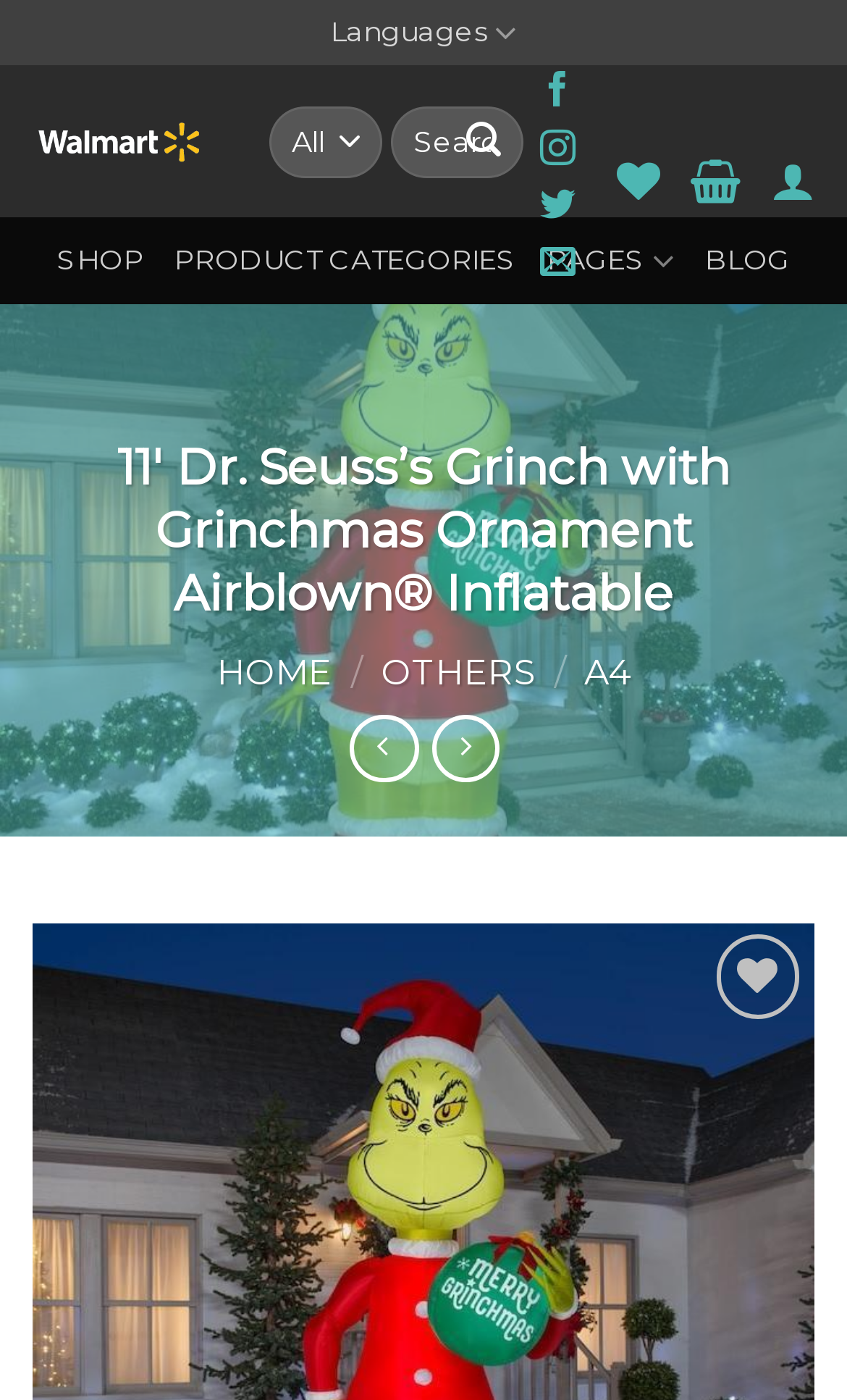Using the description: "Shop", identify the bounding box of the corresponding UI element in the screenshot.

[0.067, 0.156, 0.17, 0.218]